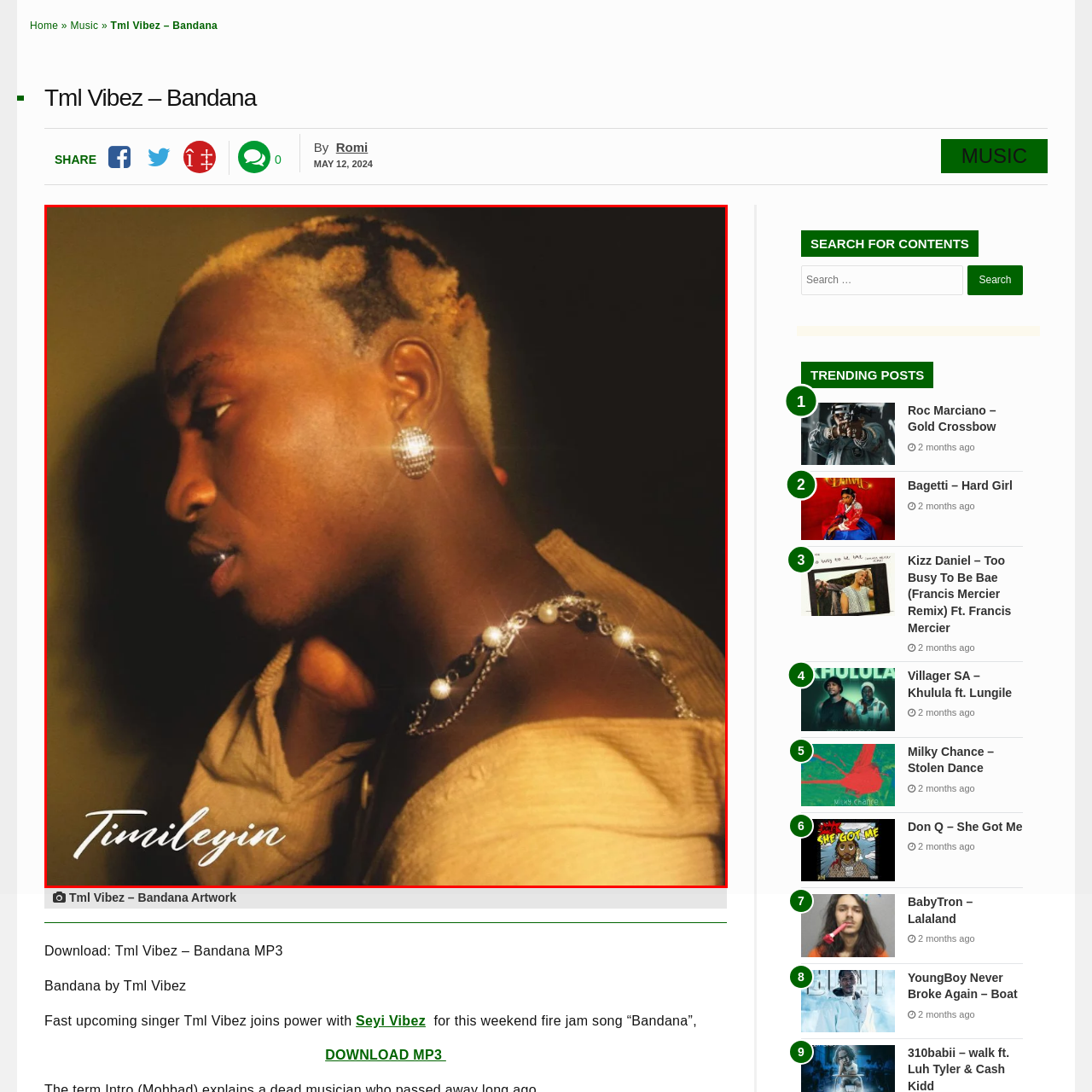What type of garment is the subject wearing?  
Concentrate on the image marked with the red box and respond with a detailed answer that is fully based on the content of the image.

The caption describes the subject's garment as 'subtle, loose-fitting', which implies that the garment is not tight-fitting and has a relaxed style.